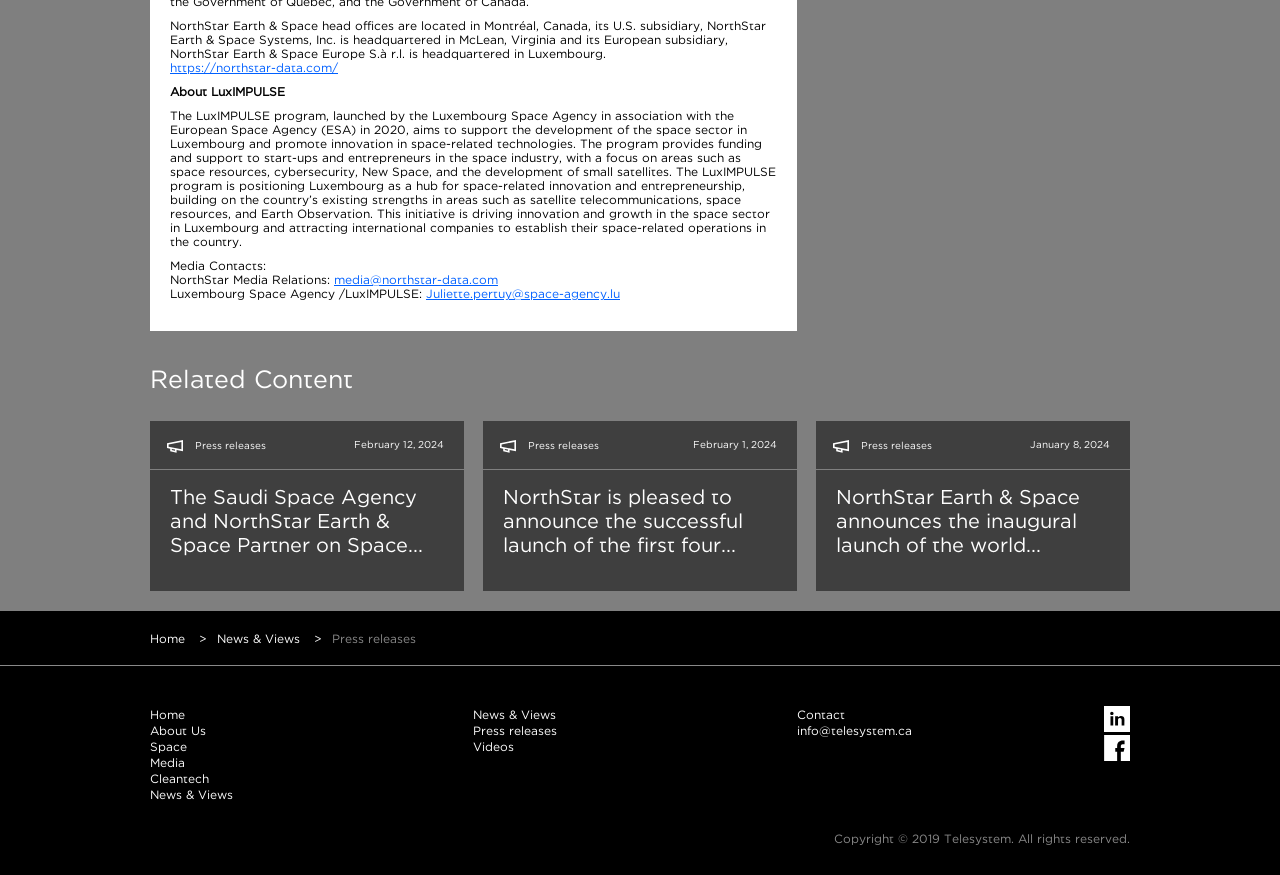What is the copyright year mentioned at the bottom of the webpage?
Using the image, answer in one word or phrase.

2019